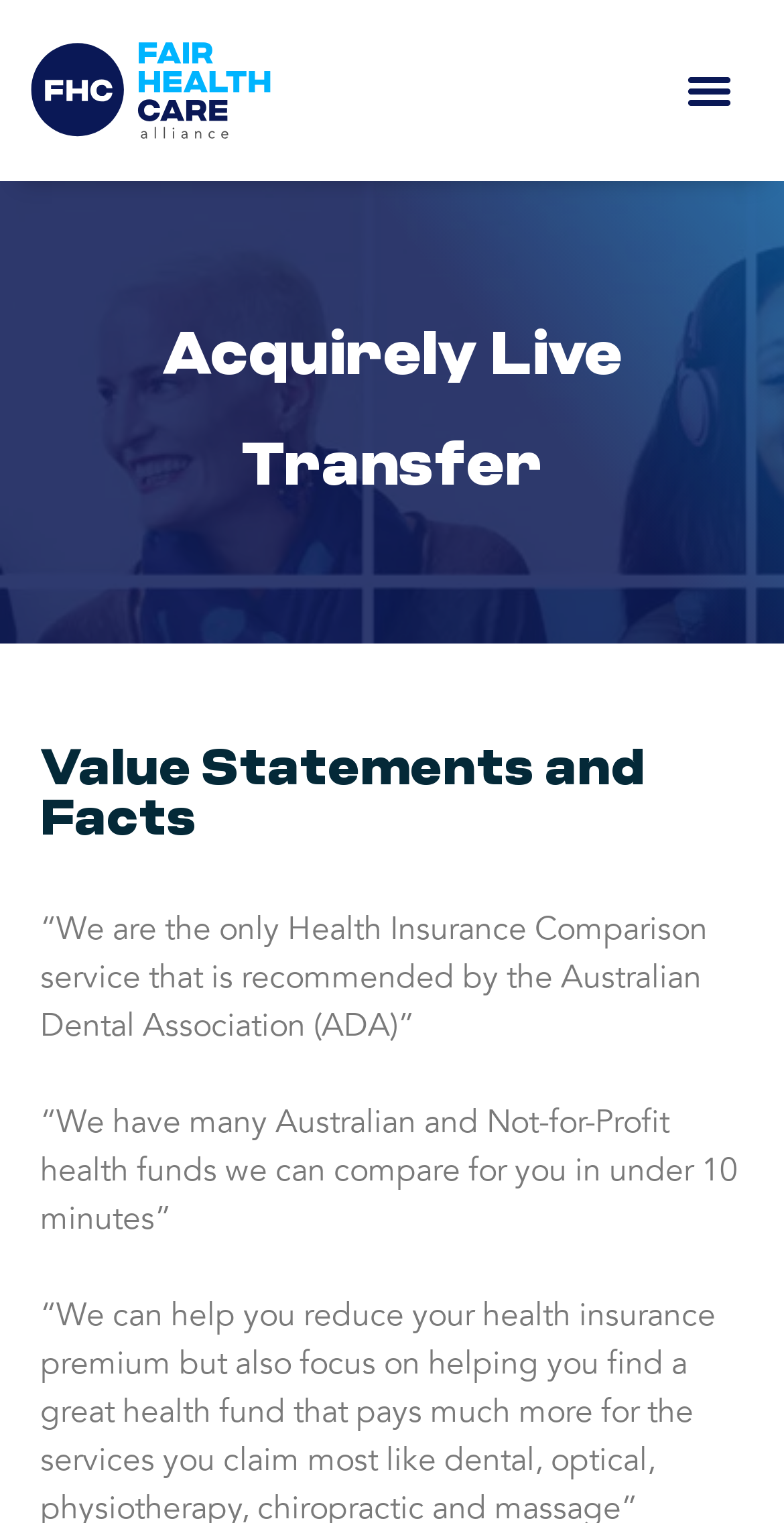Given the description "Menu", provide the bounding box coordinates of the corresponding UI element.

[0.86, 0.036, 0.949, 0.082]